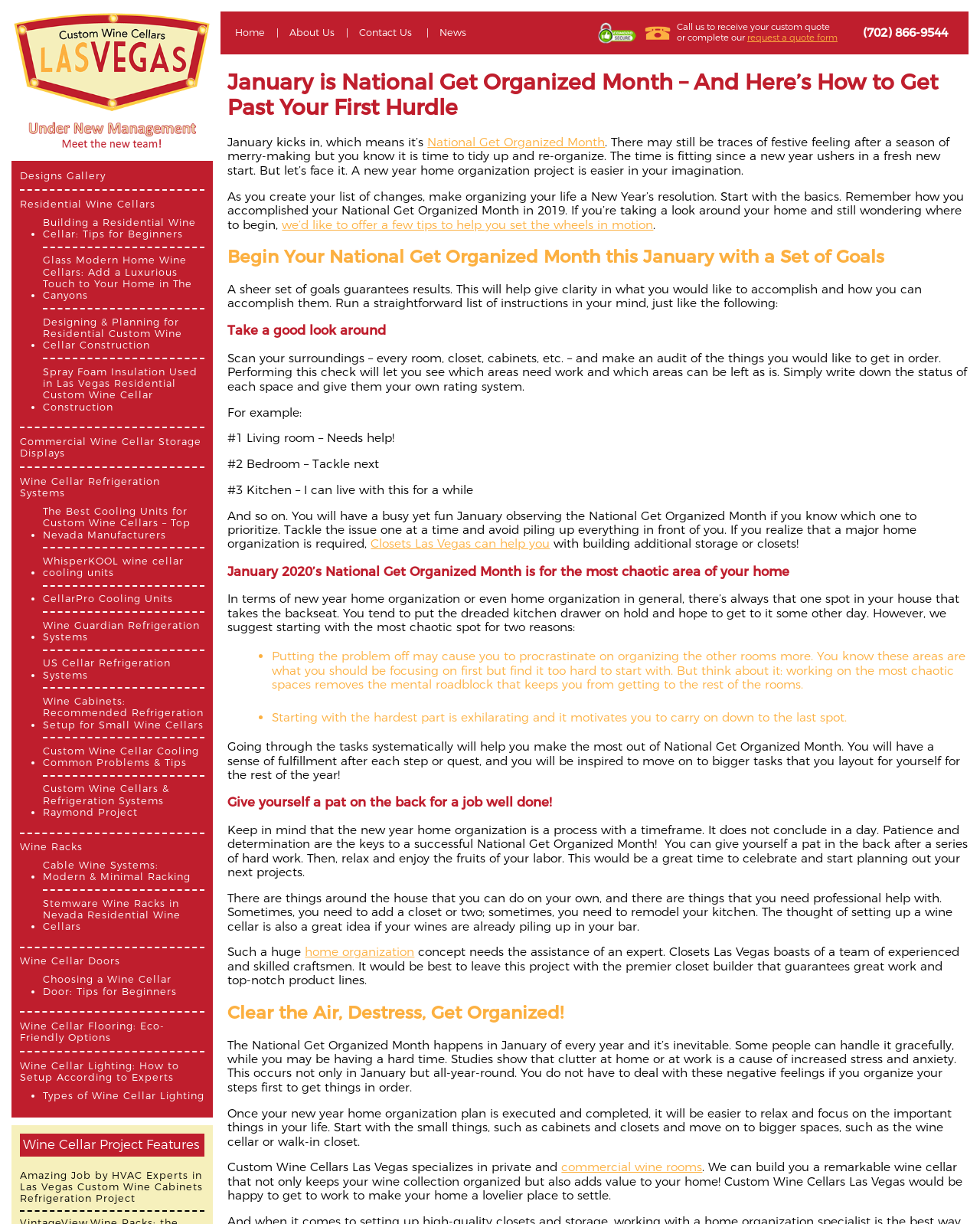How many links are there in the 'Wine Cellar Project Features' section?
Please provide a full and detailed response to the question.

In the 'Wine Cellar Project Features' section, there is only one link, which is 'Amazing Job by HVAC Experts in Las Vegas Custom Wine Cabinets Refrigeration Project'.